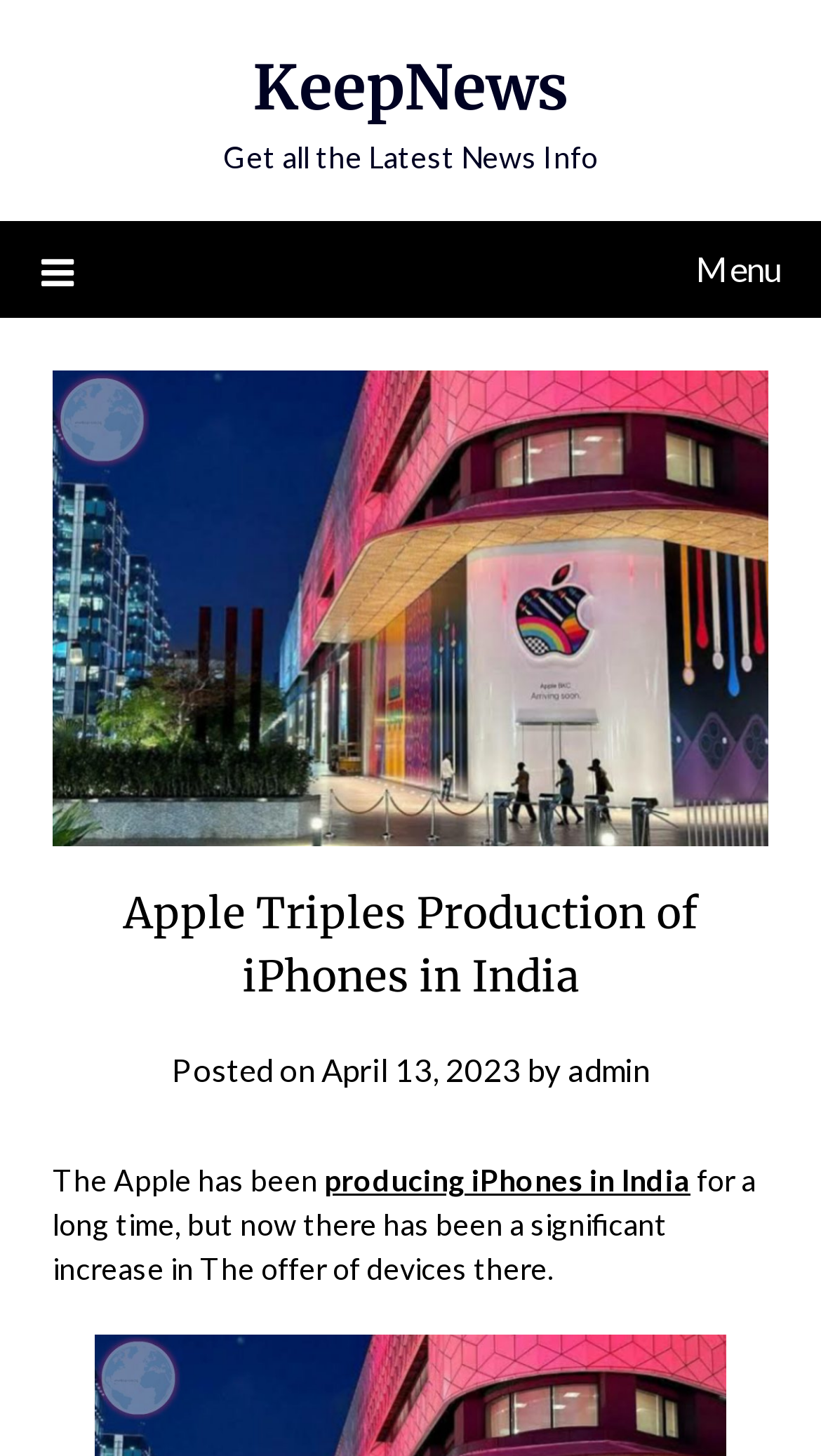Determine the bounding box coordinates in the format (top-left x, top-left y, bottom-right x, bottom-right y). Ensure all values are floating point numbers between 0 and 1. Identify the bounding box of the UI element described by: producing iPhones in India

[0.395, 0.798, 0.841, 0.823]